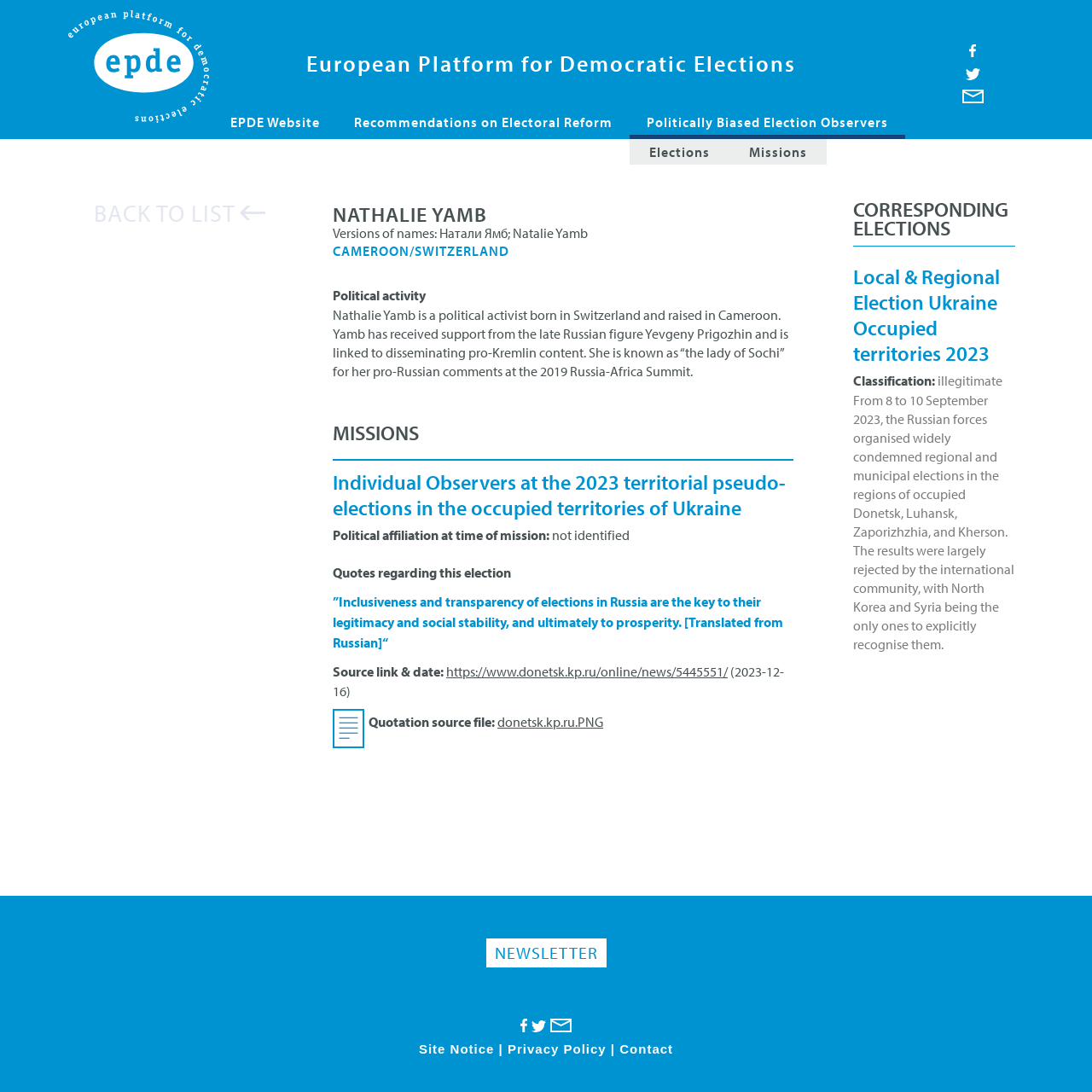What is the occupation of Nathalie Yamb?
Using the picture, provide a one-word or short phrase answer.

Political activist